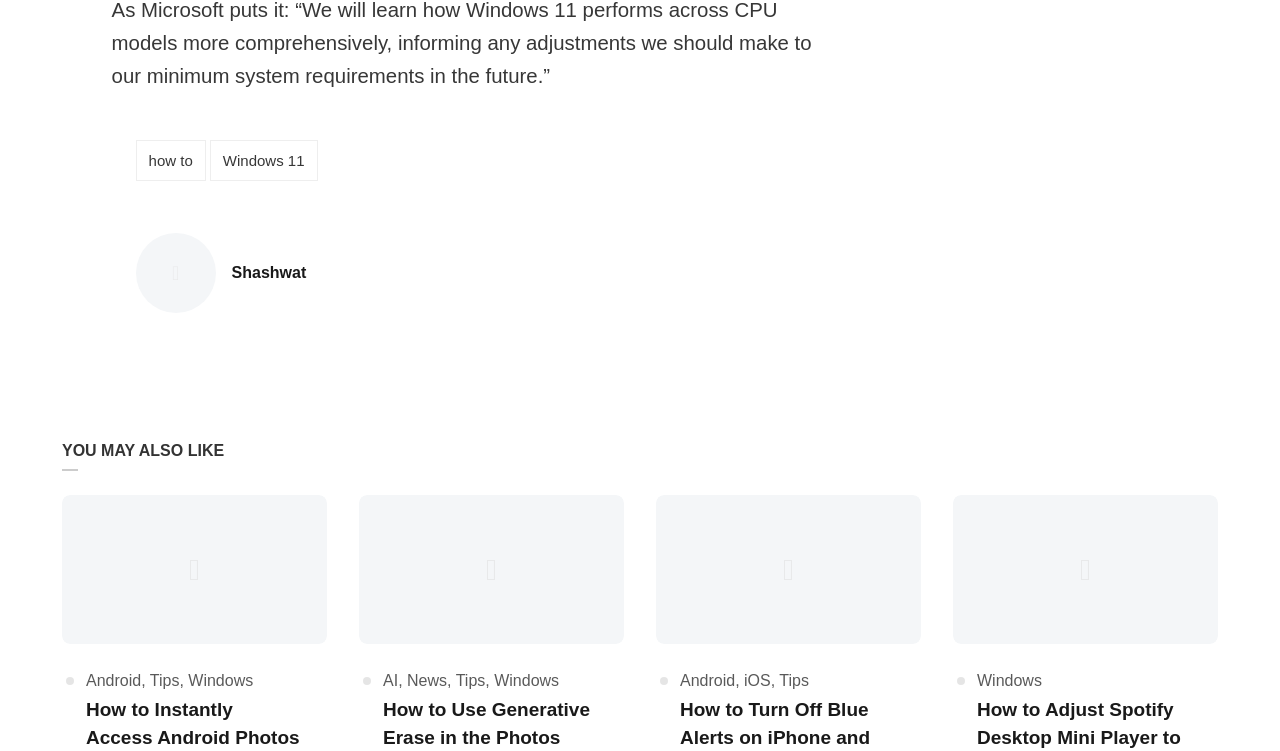Determine the bounding box for the UI element described here: "Windows 11".

[0.164, 0.187, 0.248, 0.241]